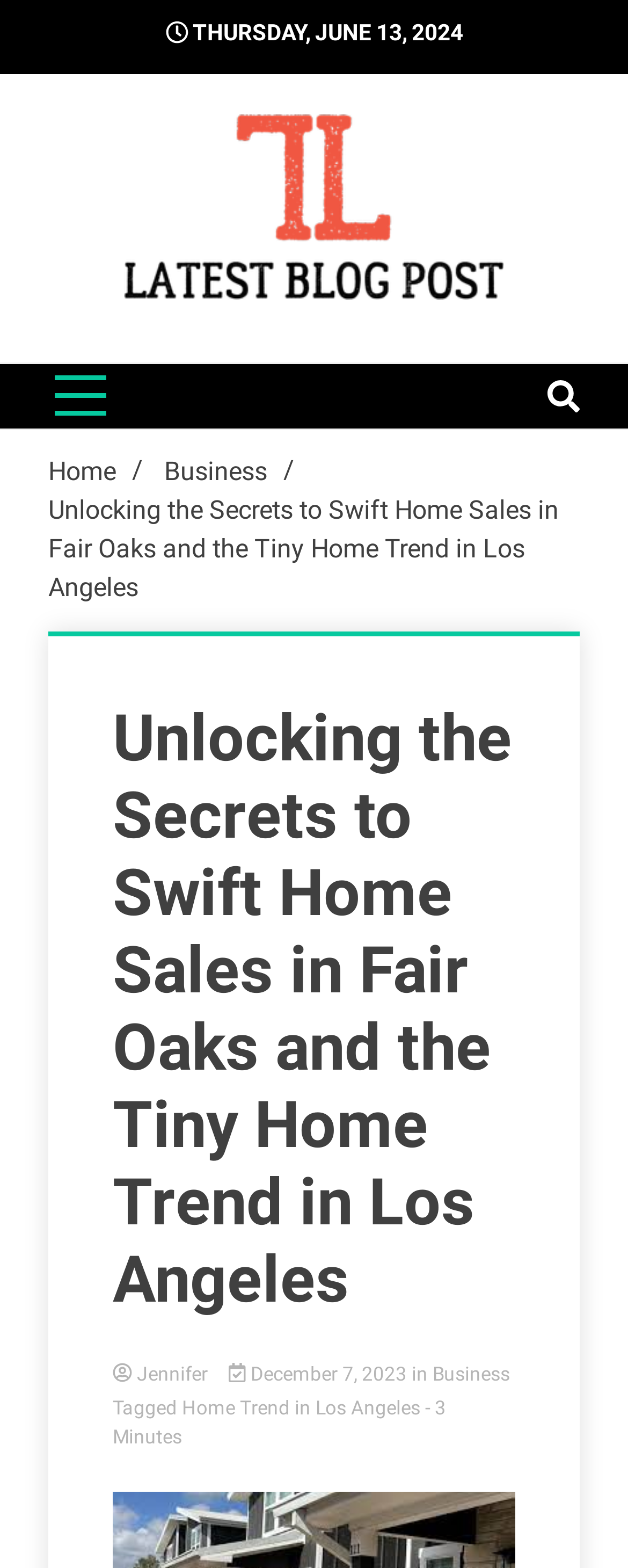Look at the image and give a detailed response to the following question: What is the date of the latest blog post?

I found the date of the latest blog post by looking at the StaticText element with the text 'THURSDAY, JUNE 13, 2024' which is located at the top of the webpage.